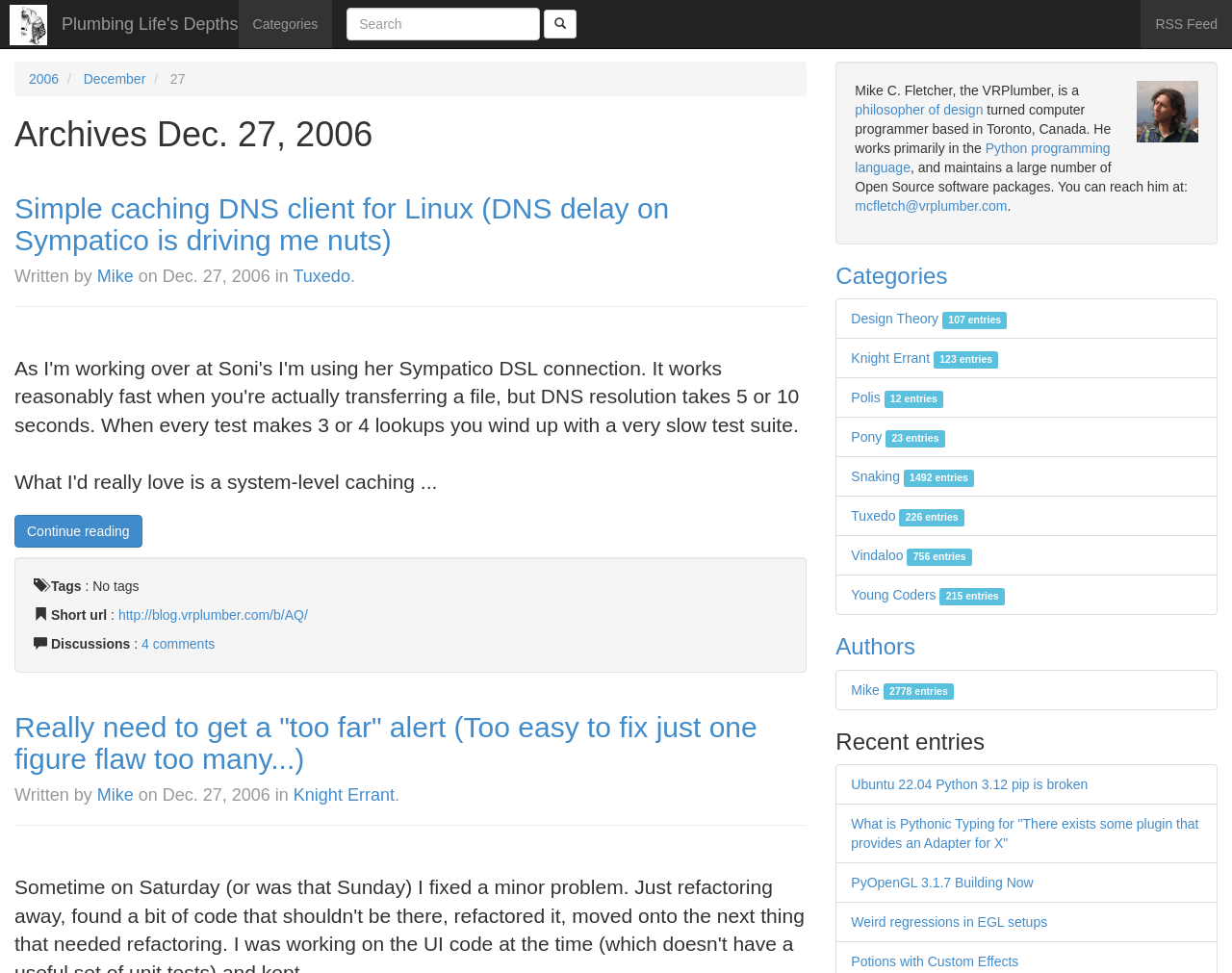What is the programming language mentioned in the author's description?
Please use the image to provide a one-word or short phrase answer.

Python